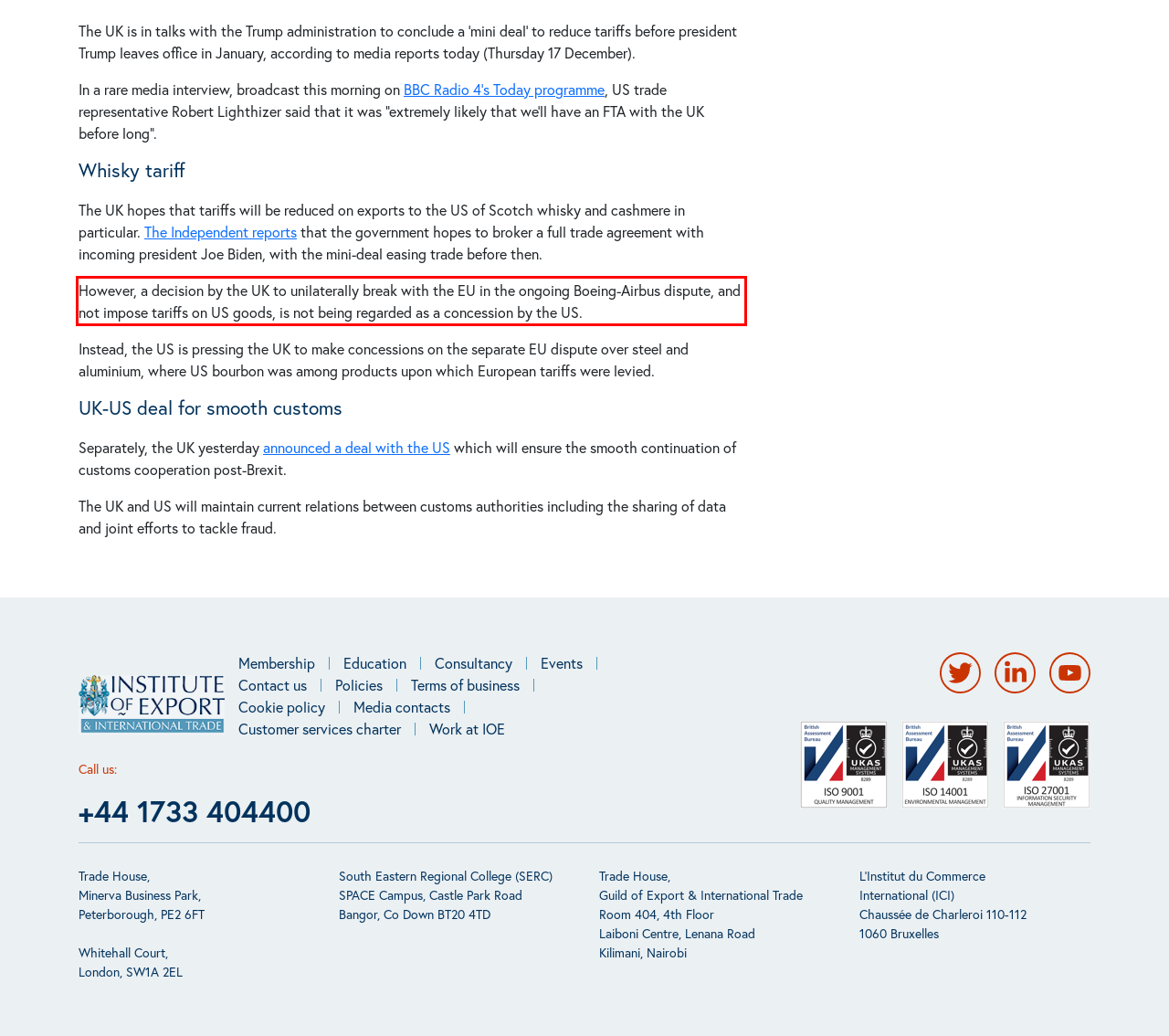From the provided screenshot, extract the text content that is enclosed within the red bounding box.

However, a decision by the UK to unilaterally break with the EU in the ongoing Boeing-Airbus dispute, and not impose tariffs on US goods, is not being regarded as a concession by the US.